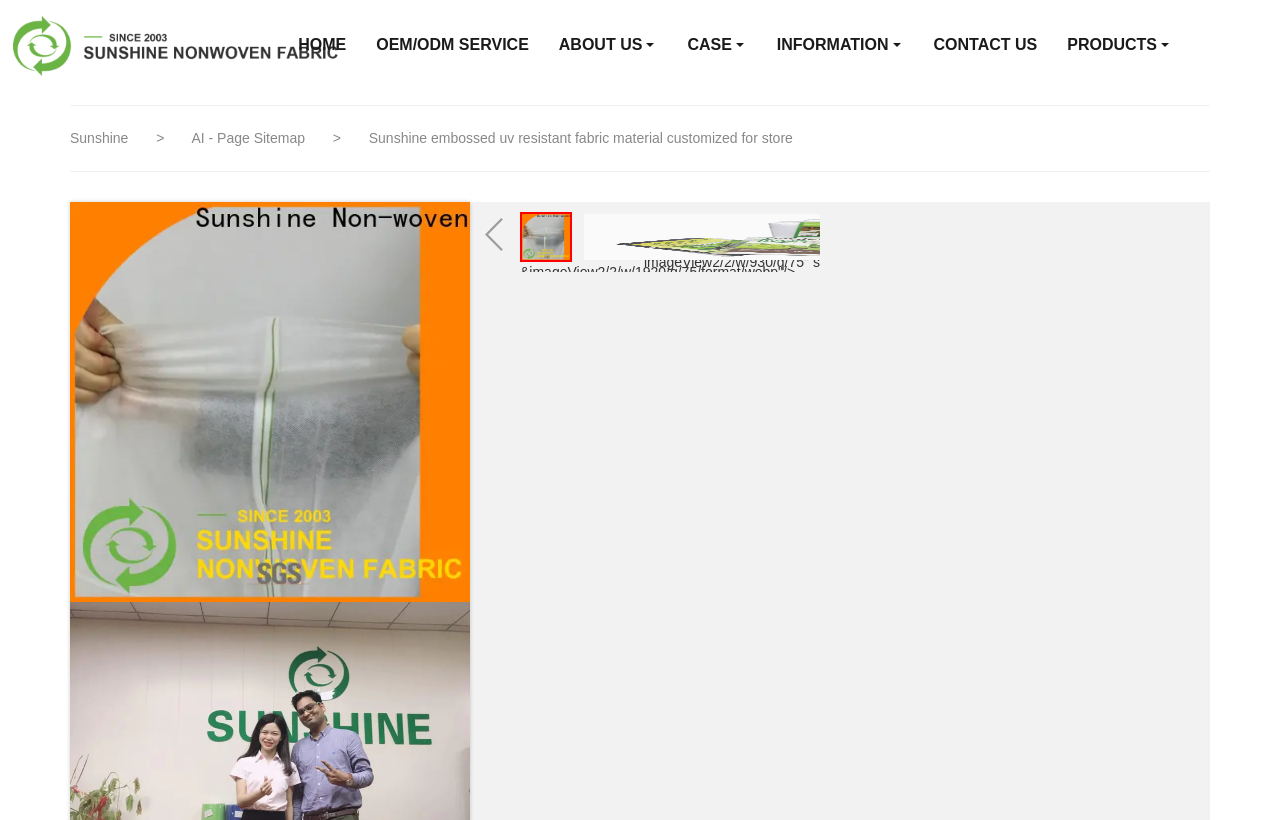Determine the bounding box coordinates of the clickable region to execute the instruction: "View the CASE page". The coordinates should be four float numbers between 0 and 1, denoted as [left, top, right, bottom].

[0.525, 0.0, 0.595, 0.11]